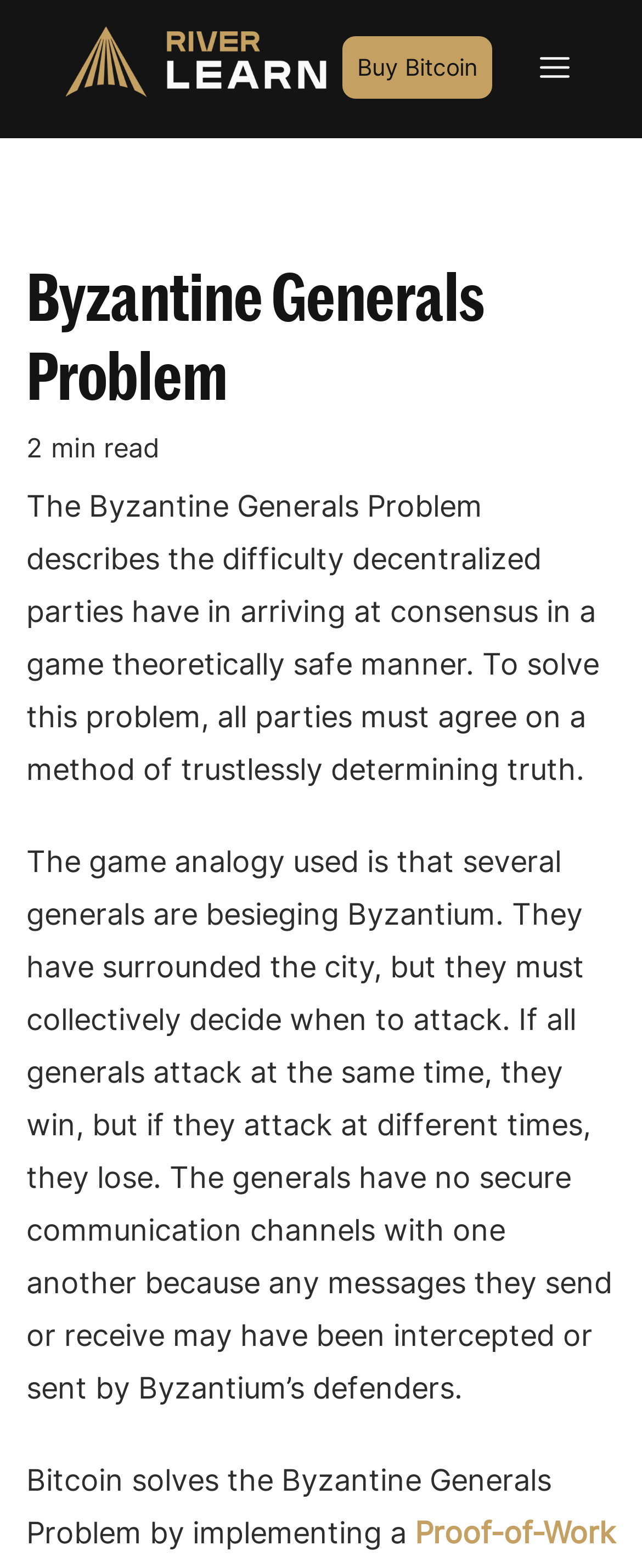Generate the title text from the webpage.

Byzantine Generals Problem